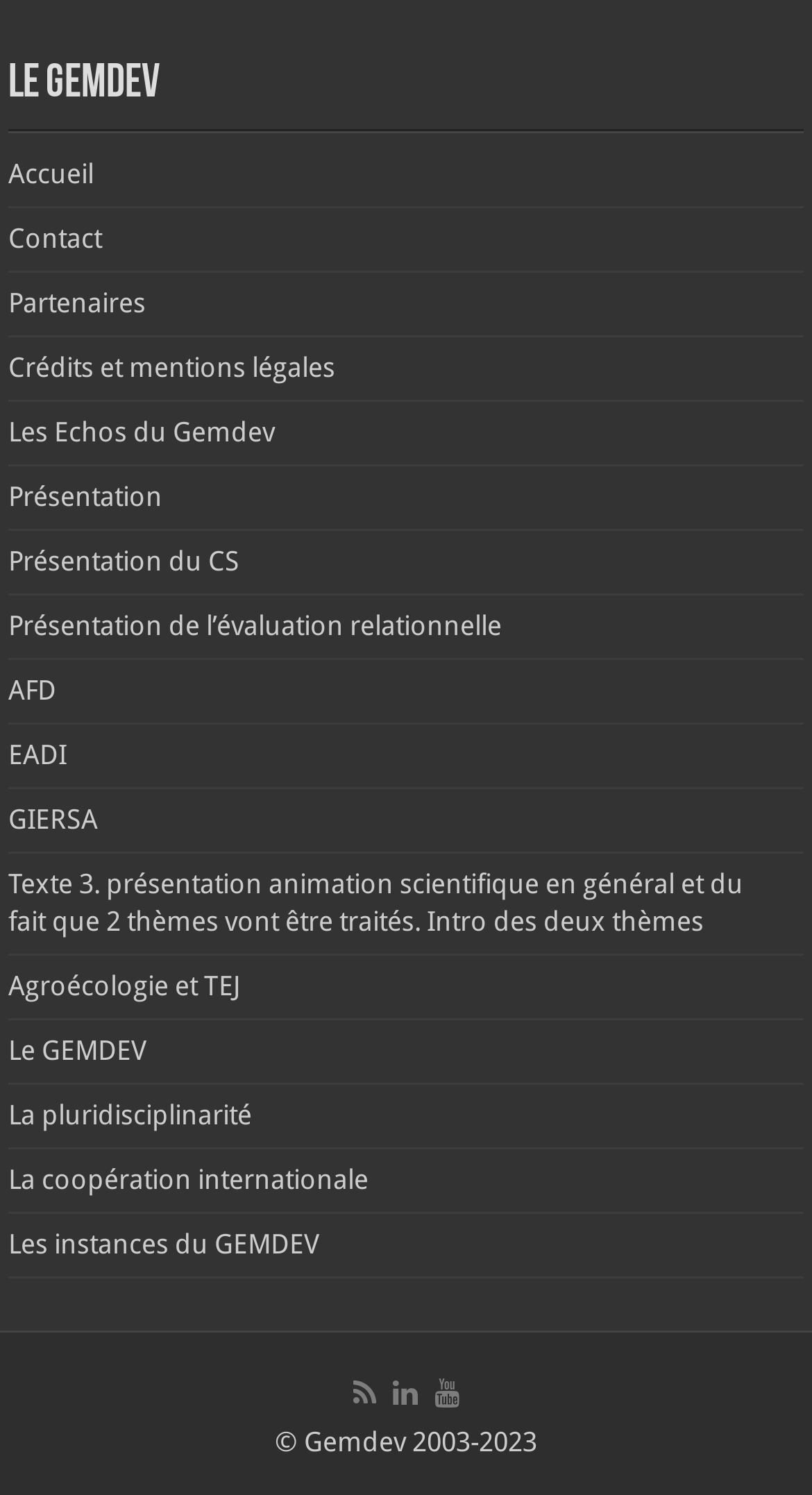Please find the bounding box coordinates for the clickable element needed to perform this instruction: "Click on the 'Accueil' link".

[0.01, 0.106, 0.115, 0.127]